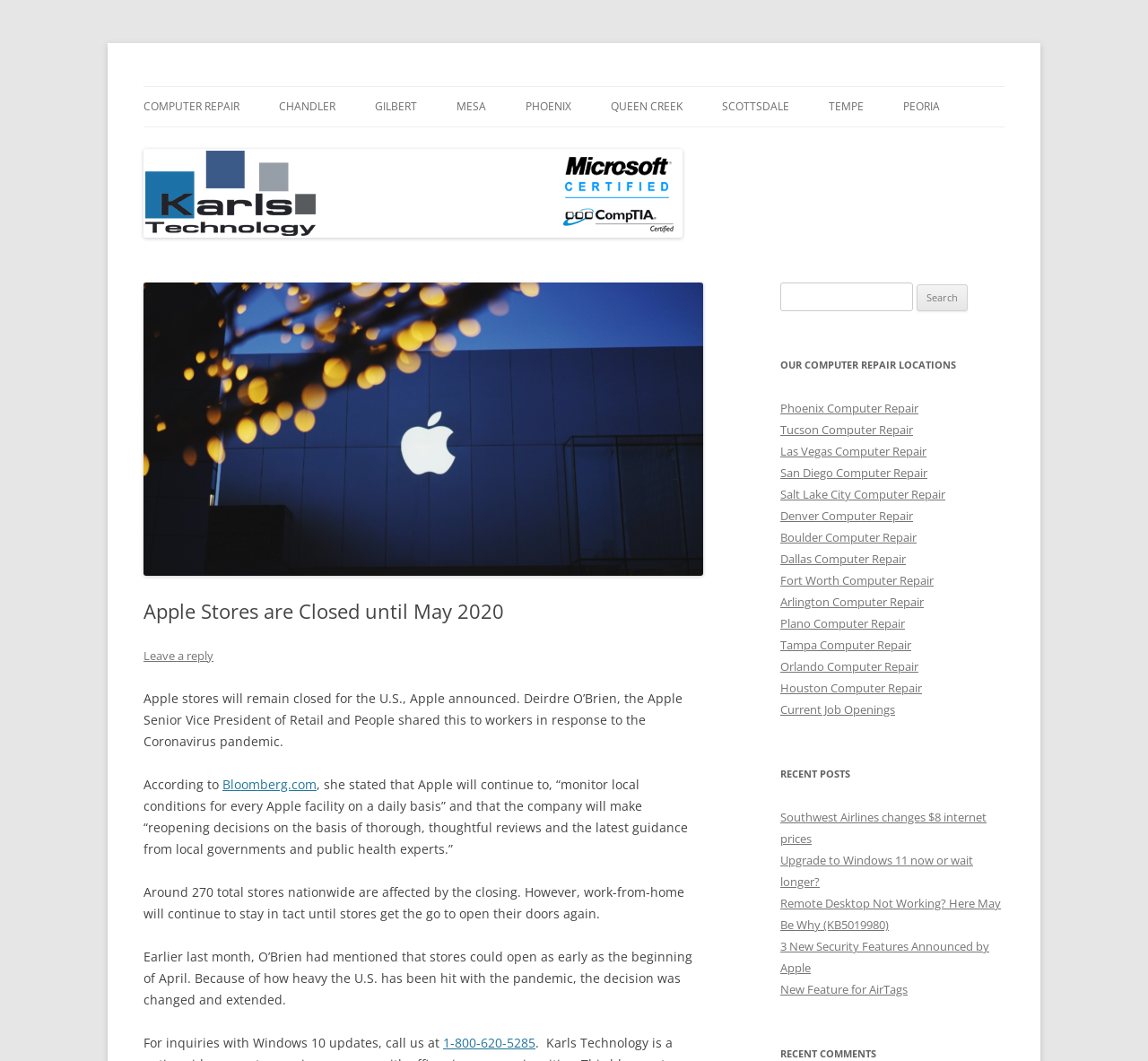How many total stores are affected by the closing?
Carefully analyze the image and provide a detailed answer to the question.

I found this answer in the text which states 'Around 270 total stores nationwide are affected by the closing.' This information is provided in the context of discussing the impact of Apple's decision to close its stores.